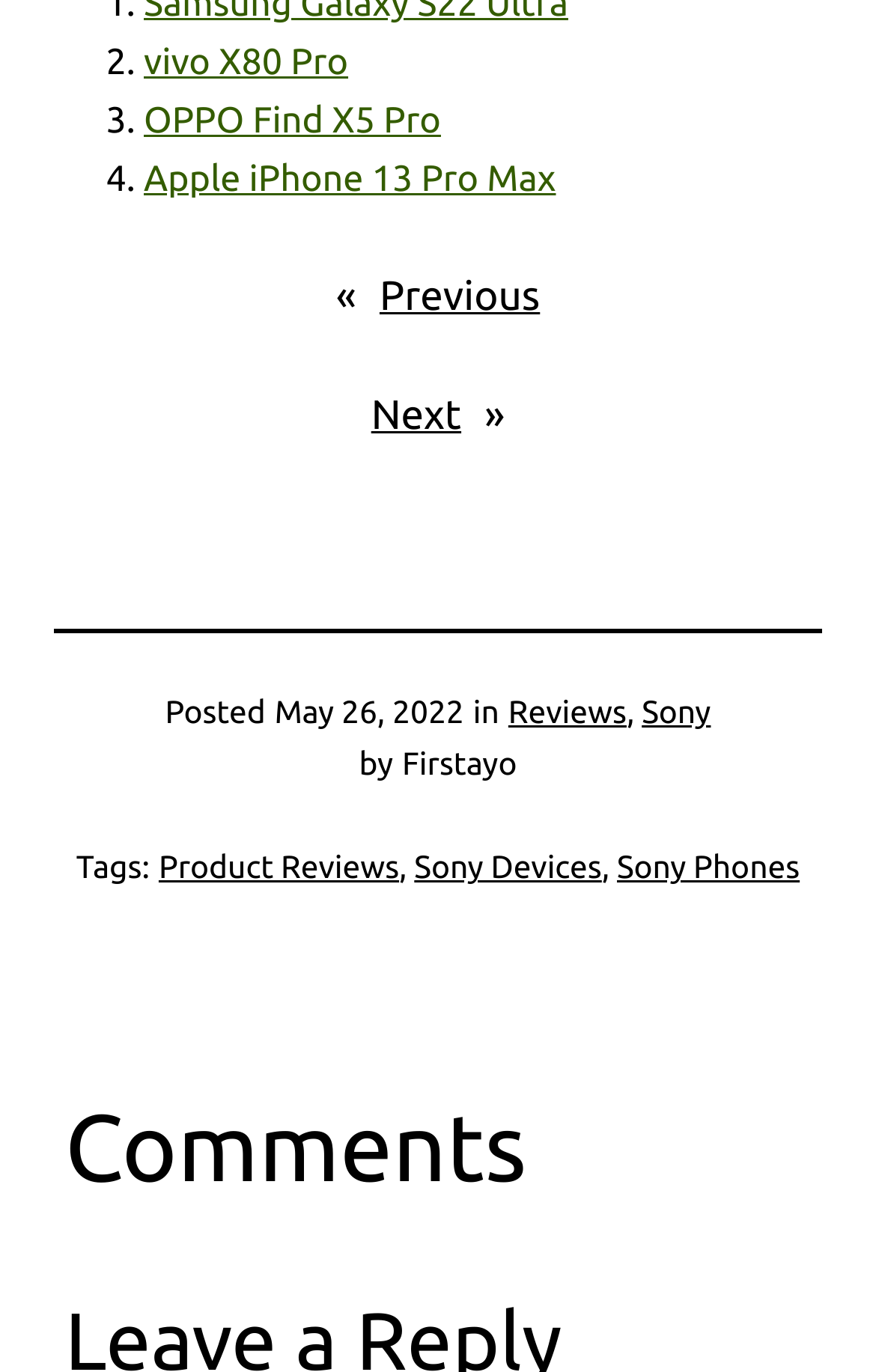Please study the image and answer the question comprehensively:
Who is the author of the post?

I found the author's name by looking at the 'by' section, which shows the author's name as 'Firstayo'.